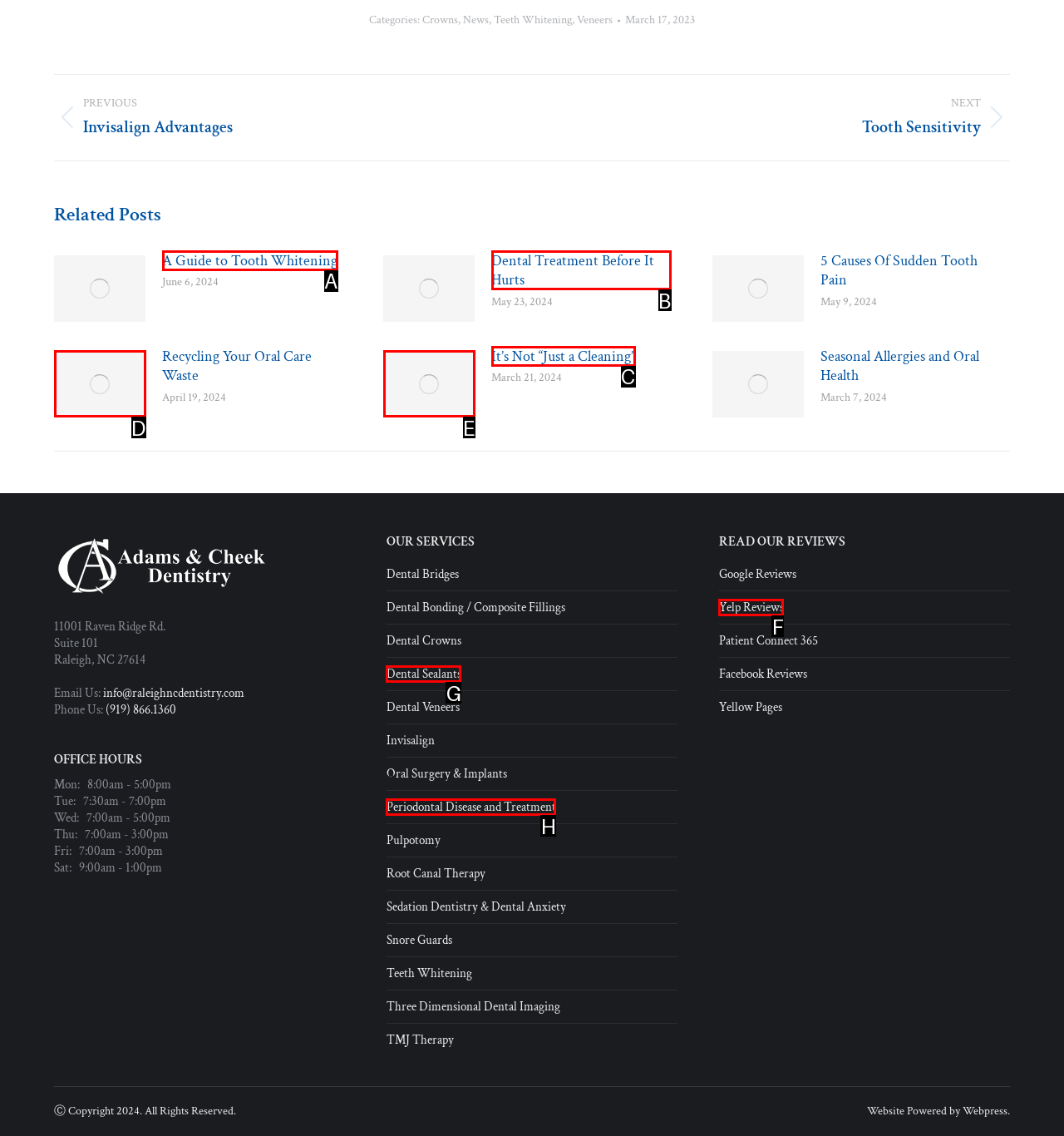Determine the HTML element that best matches this description: Yelp Reviews from the given choices. Respond with the corresponding letter.

F